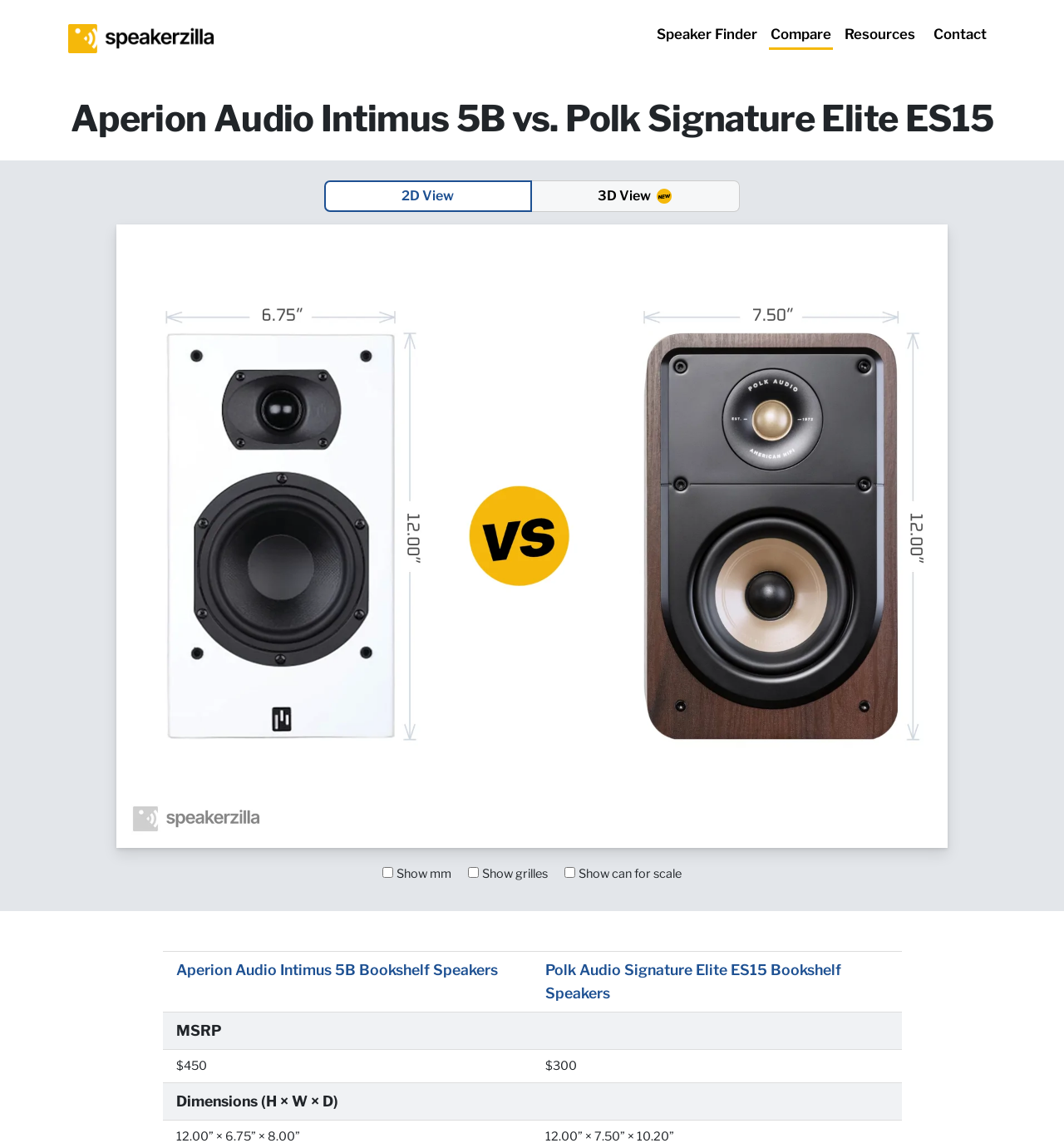Please determine the bounding box coordinates of the element's region to click in order to carry out the following instruction: "View 3D View". The coordinates should be four float numbers between 0 and 1, i.e., [left, top, right, bottom].

[0.5, 0.157, 0.695, 0.184]